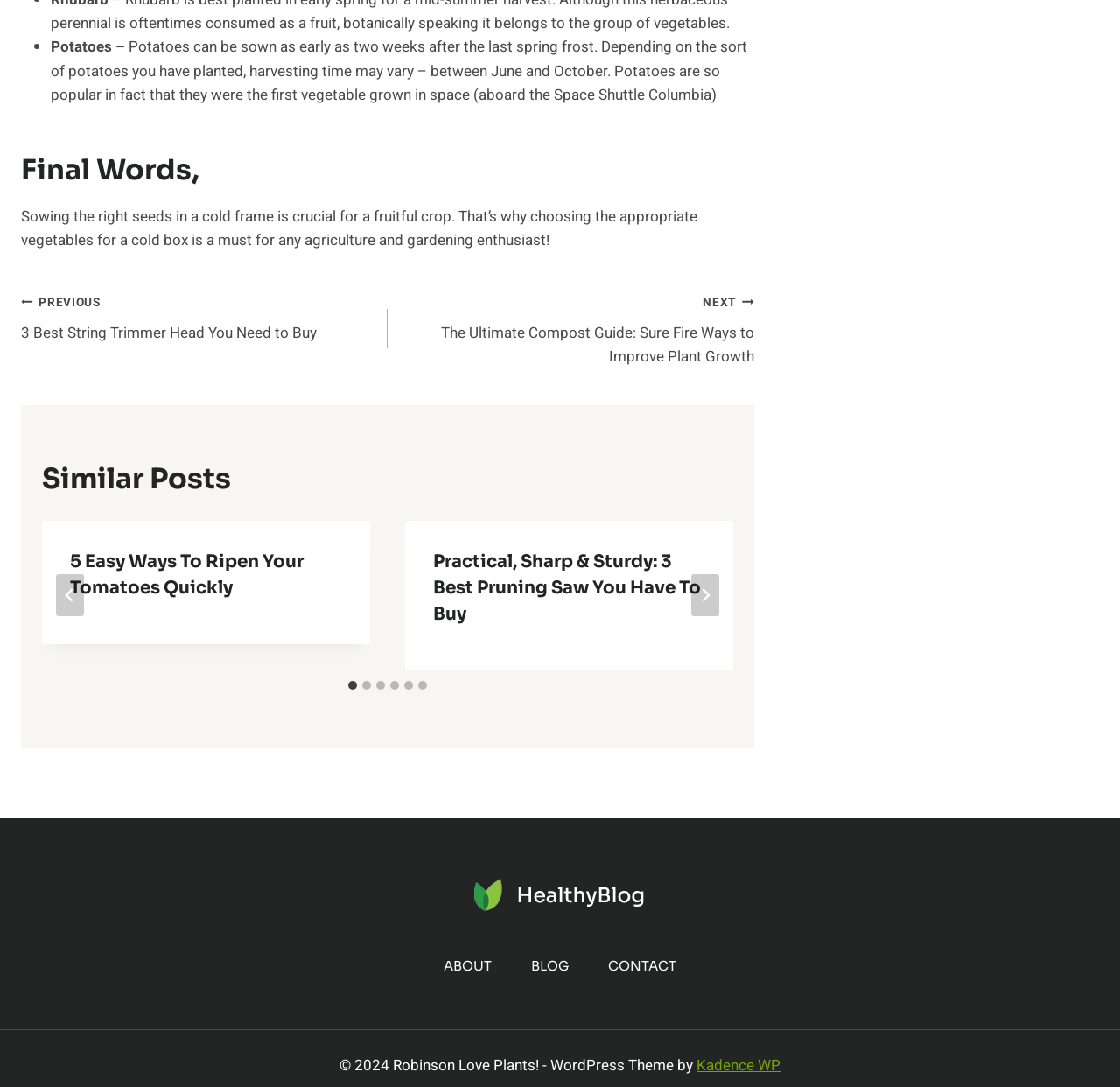How many slides are in the similar posts section?
Using the information presented in the image, please offer a detailed response to the question.

I found the number of slides by looking at the similar posts section, which has a tablist with six tabs labeled '1 of 6', '2 of 6', ..., '6 of 6'.